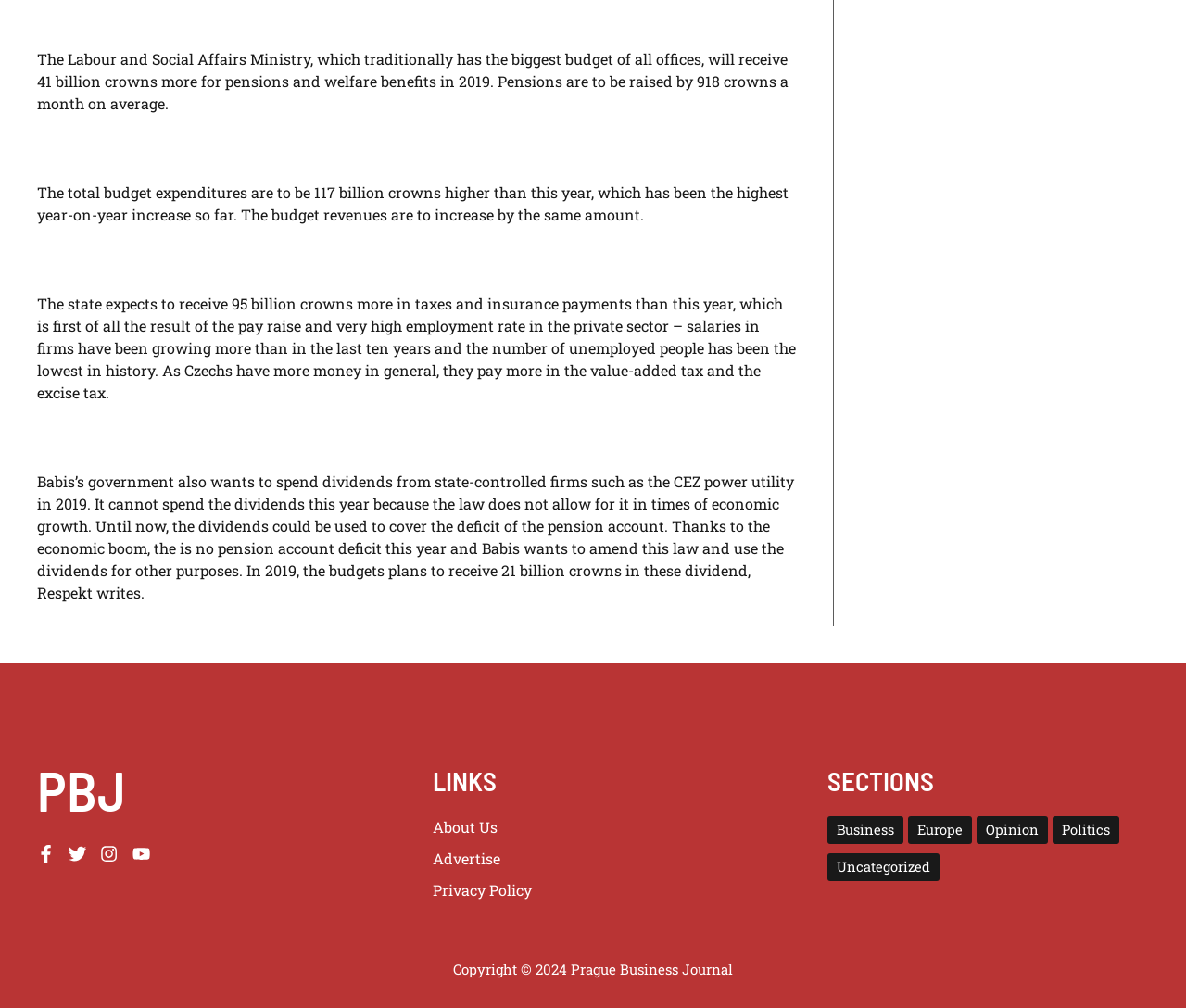Determine the bounding box for the HTML element described here: "About us". The coordinates should be given as [left, top, right, bottom] with each number being a float between 0 and 1.

[0.365, 0.811, 0.419, 0.83]